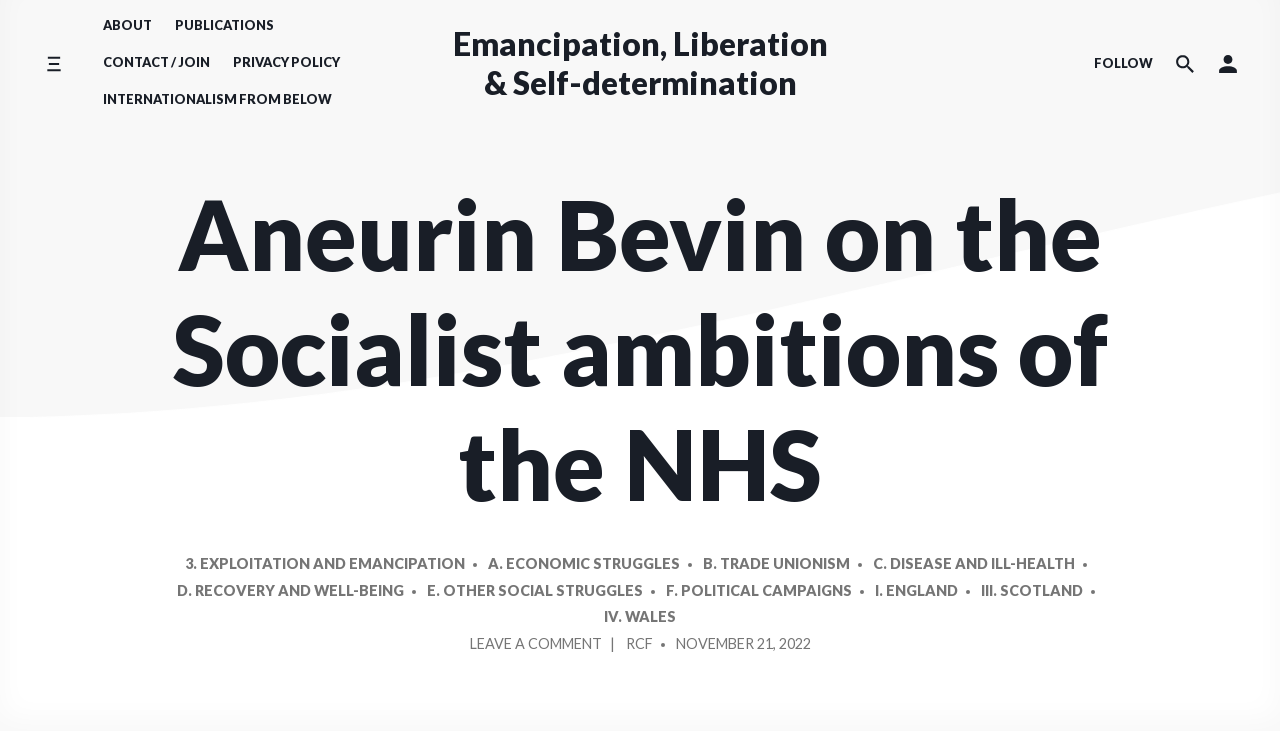What is the category of the link '3. EXPLOITATION AND EMANCIPATION'?
Based on the content of the image, thoroughly explain and answer the question.

The link '3. EXPLOITATION AND EMANCIPATION' is categorized under 'A. ECONOMIC STRUGGLES' based on its position and context within the webpage. This suggests that the link is related to economic struggles and emancipation in the context of the NHS and socialism.